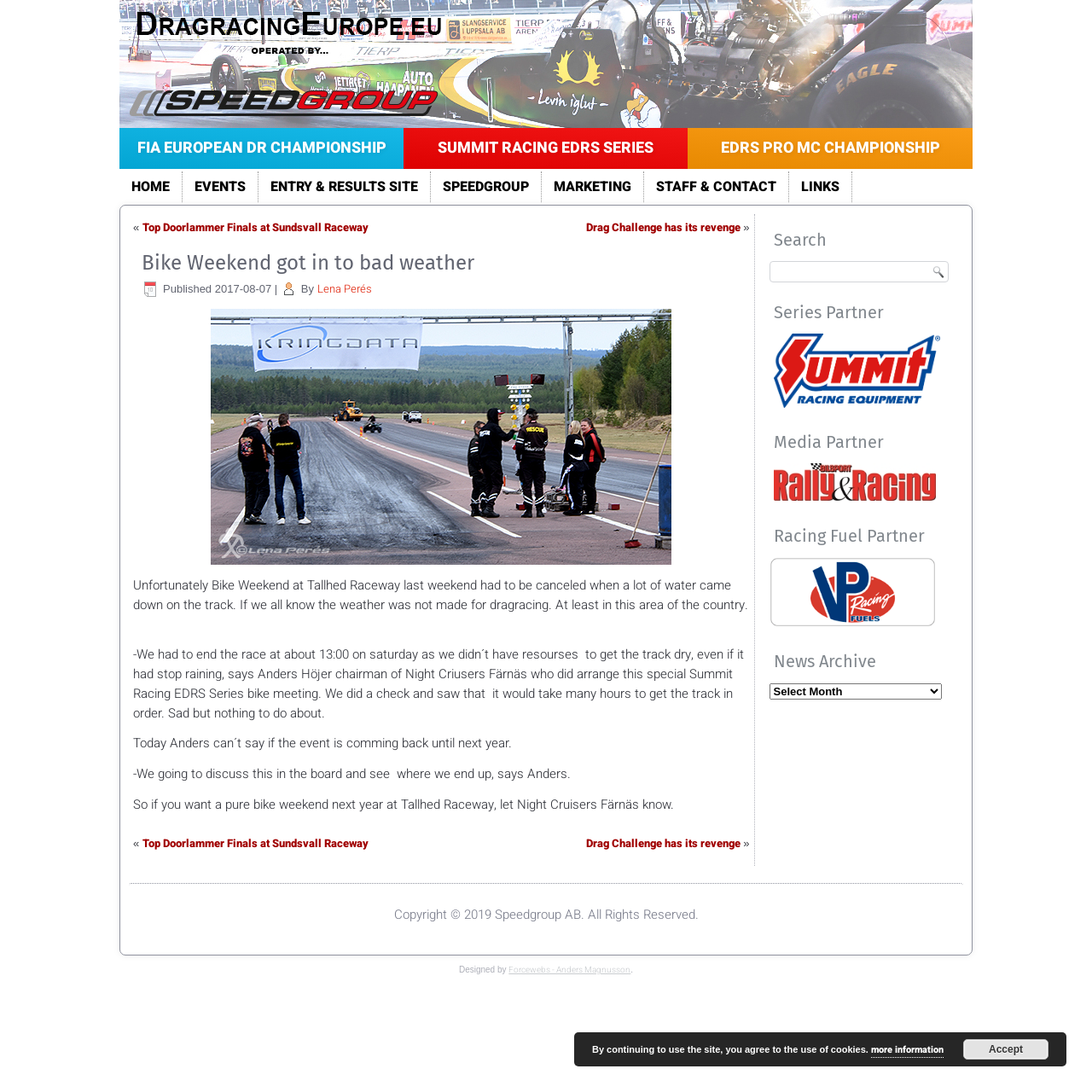Please locate the bounding box coordinates of the element that should be clicked to complete the given instruction: "Read article about Bike Weekend".

[0.118, 0.222, 0.69, 0.76]